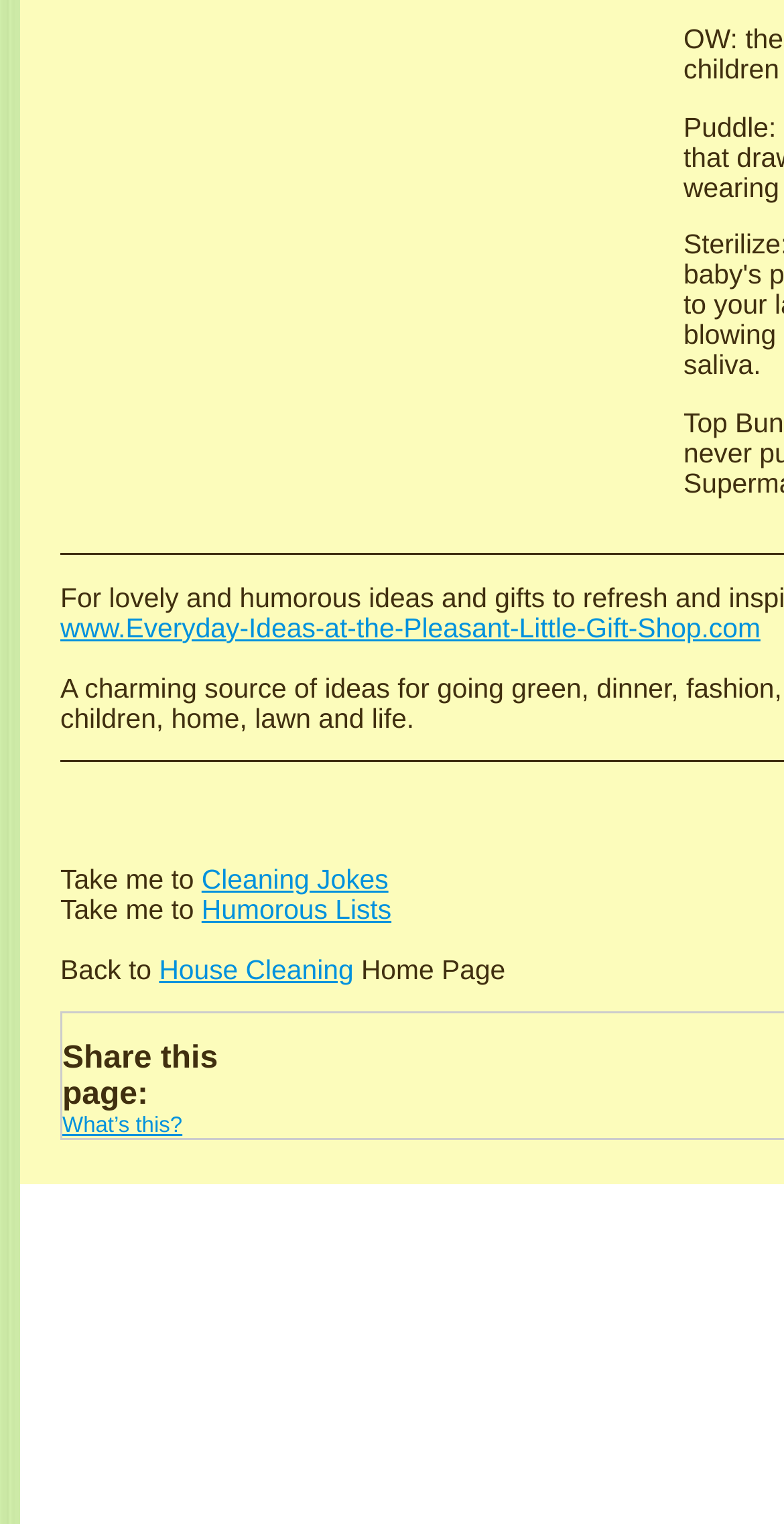Provide the bounding box coordinates of the HTML element this sentence describes: "www.Everyday-Ideas-at-the-Pleasant-Little-Gift-Shop.com".

[0.077, 0.402, 0.97, 0.422]